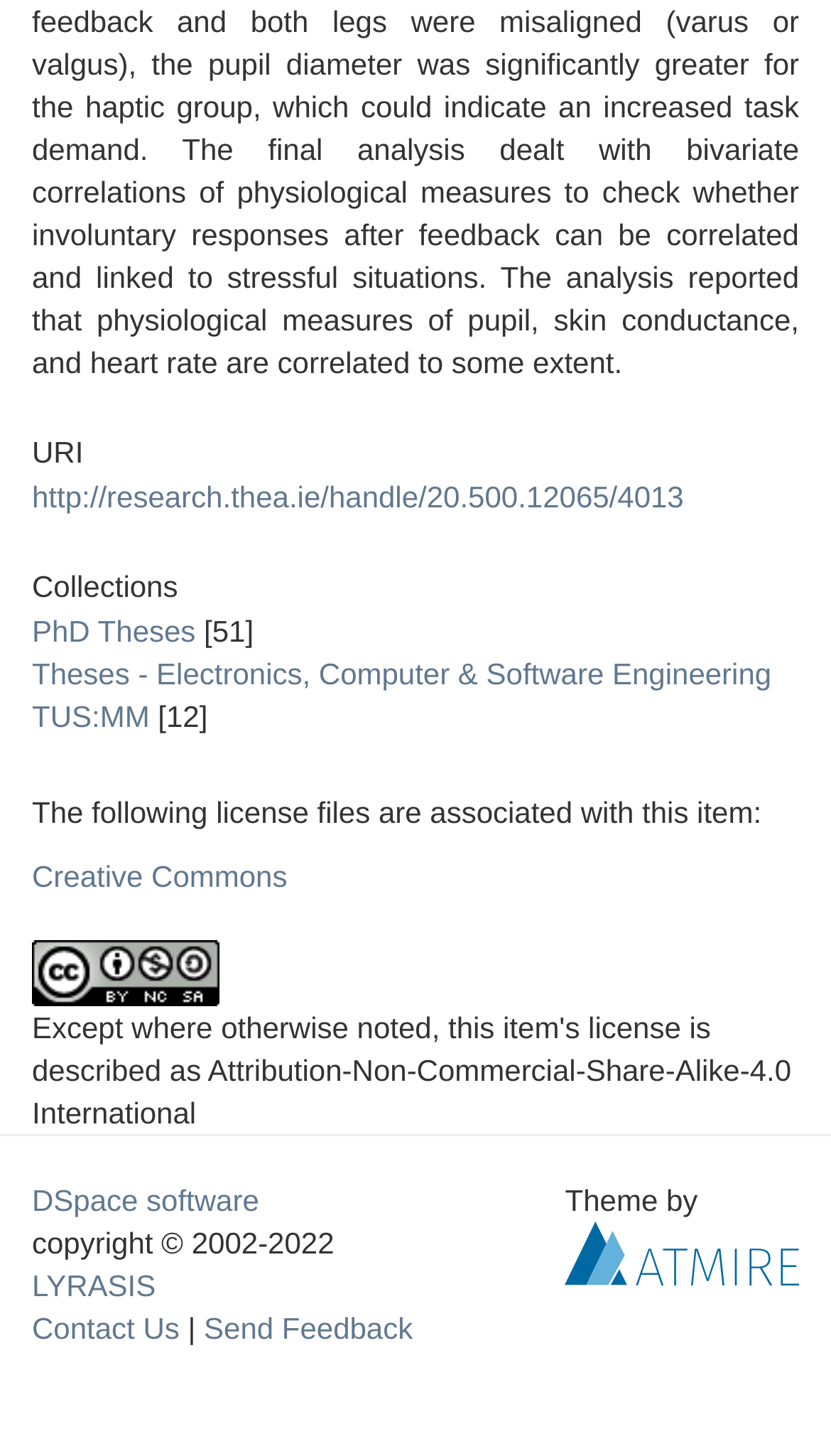Please find the bounding box coordinates of the element that needs to be clicked to perform the following instruction: "Send feedback about the website". The bounding box coordinates should be four float numbers between 0 and 1, represented as [left, top, right, bottom].

[0.245, 0.901, 0.497, 0.924]